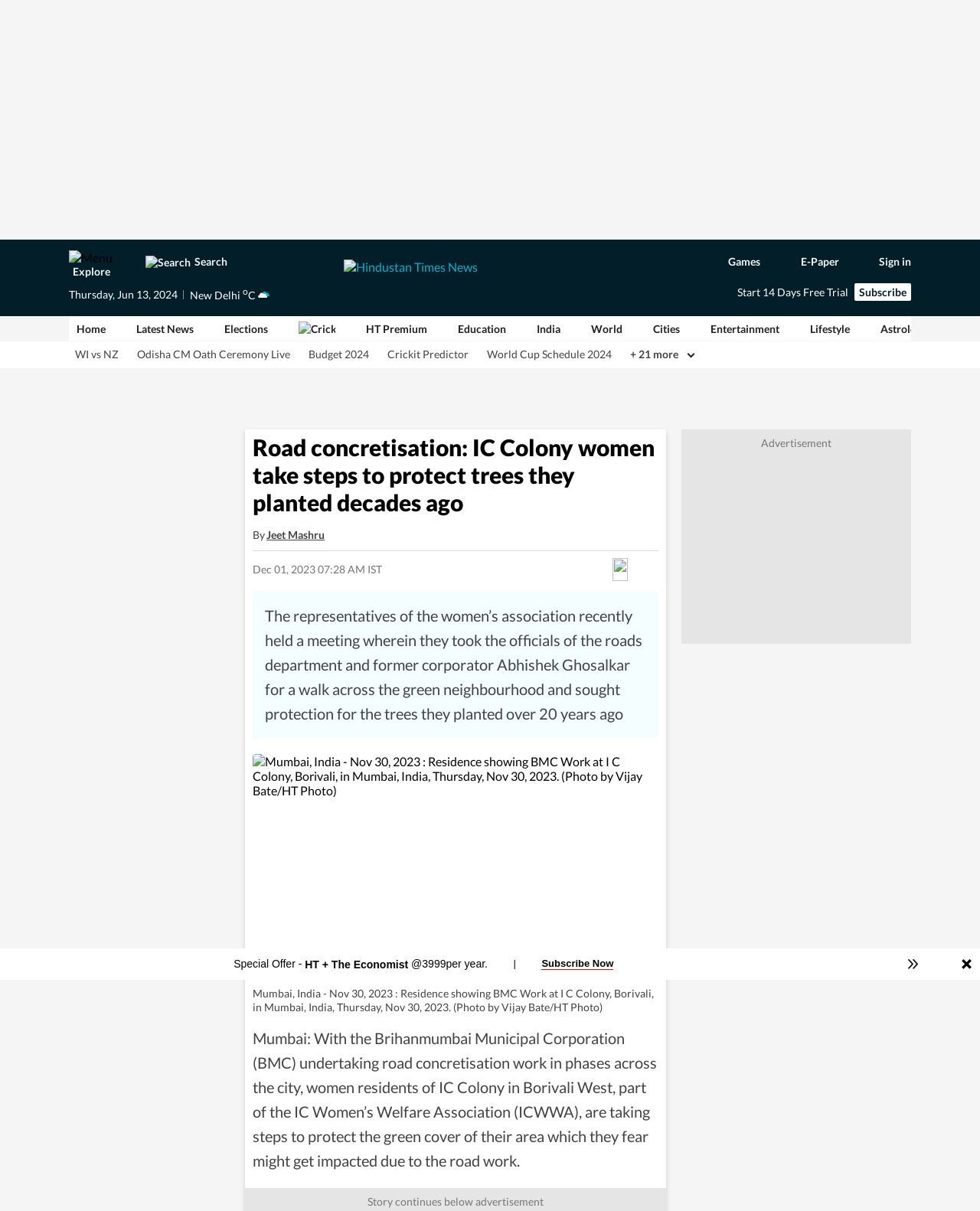Use a single word or phrase to answer this question: 
What is the name of the news organization?

Hindustan Times